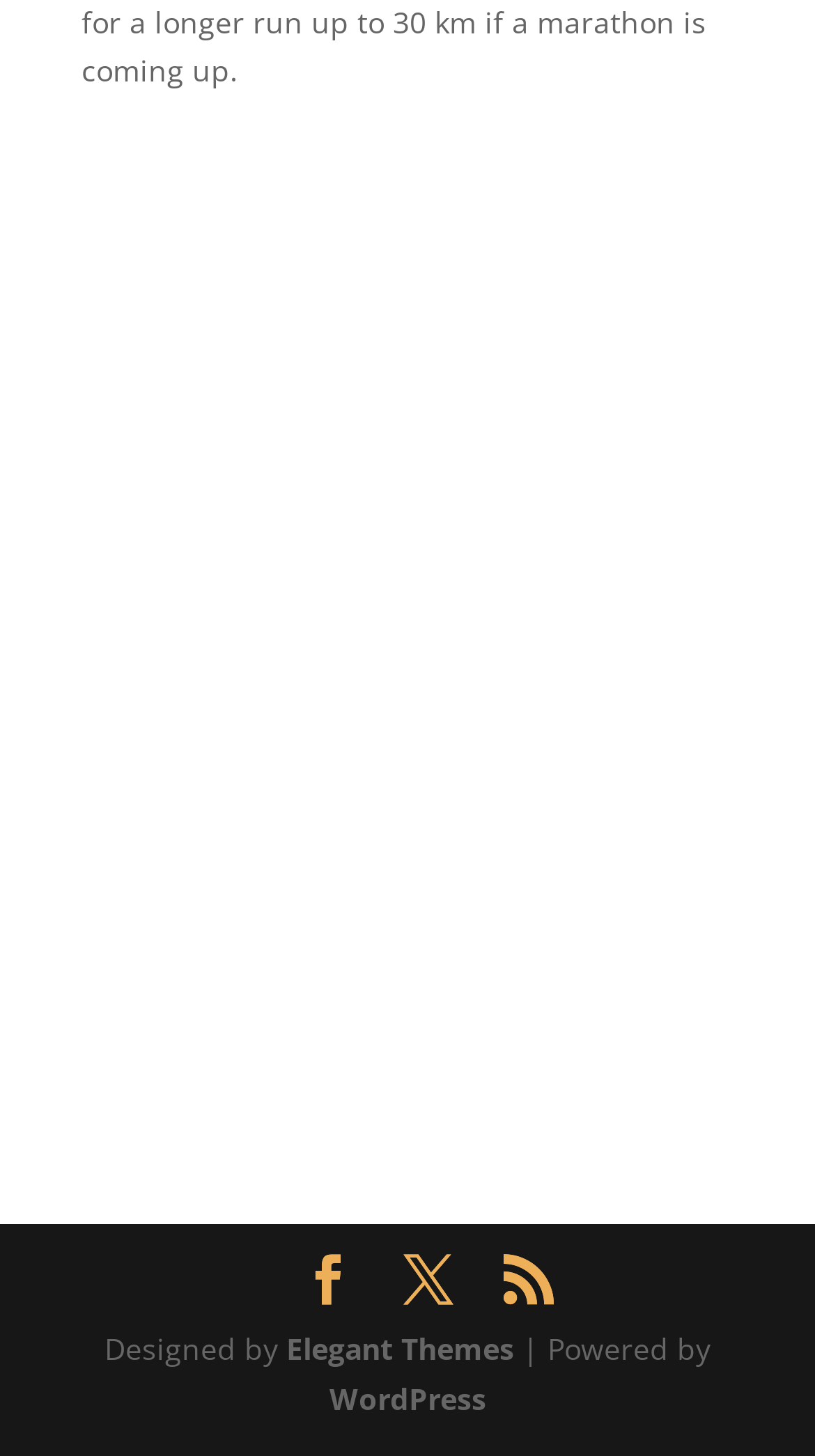How many social media links are present at the bottom of the page?
Provide a detailed and well-explained answer to the question.

I found three link elements with OCR text '', '', and '' at the bottom of the page, which are commonly used to represent social media links.